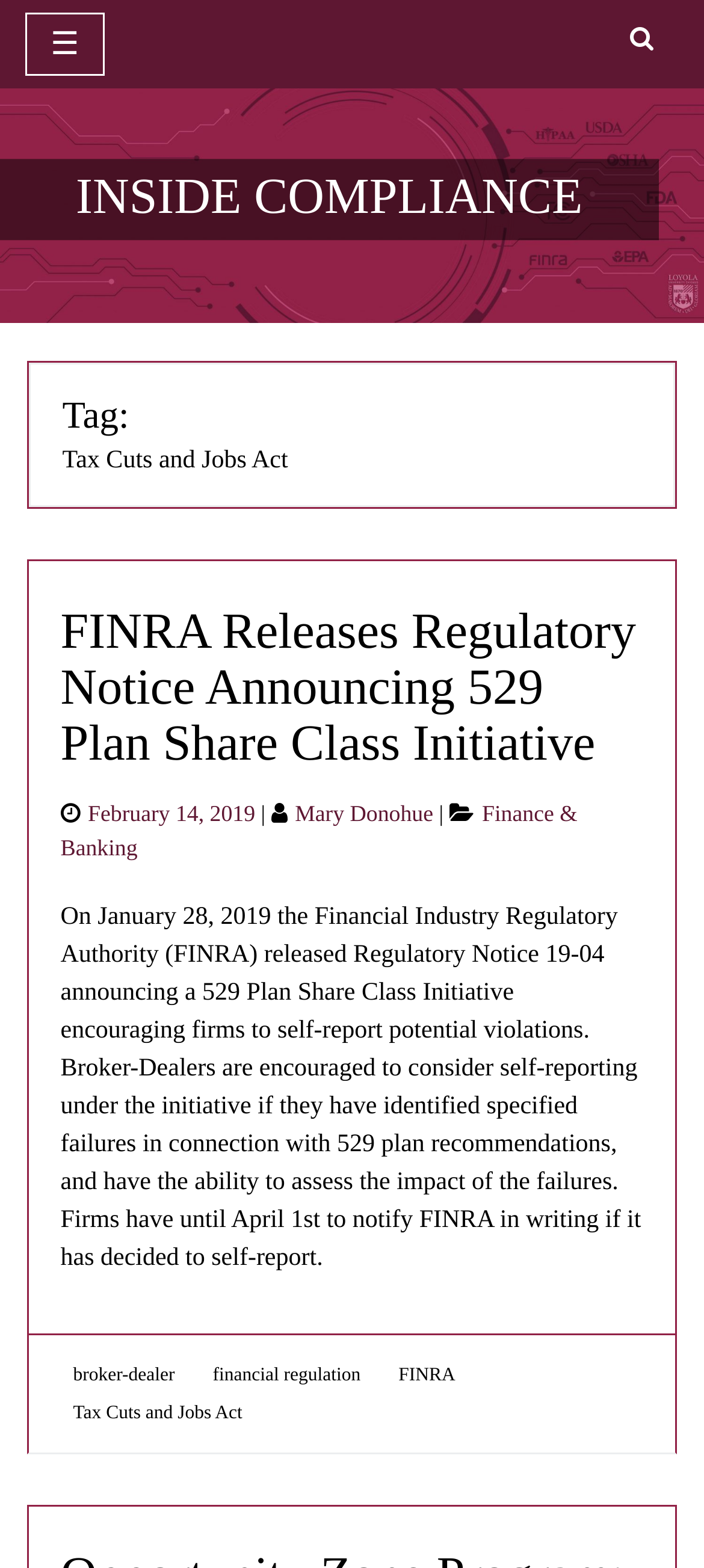Specify the bounding box coordinates of the element's region that should be clicked to achieve the following instruction: "view post details on February 14, 2019". The bounding box coordinates consist of four float numbers between 0 and 1, in the format [left, top, right, bottom].

[0.125, 0.511, 0.363, 0.527]